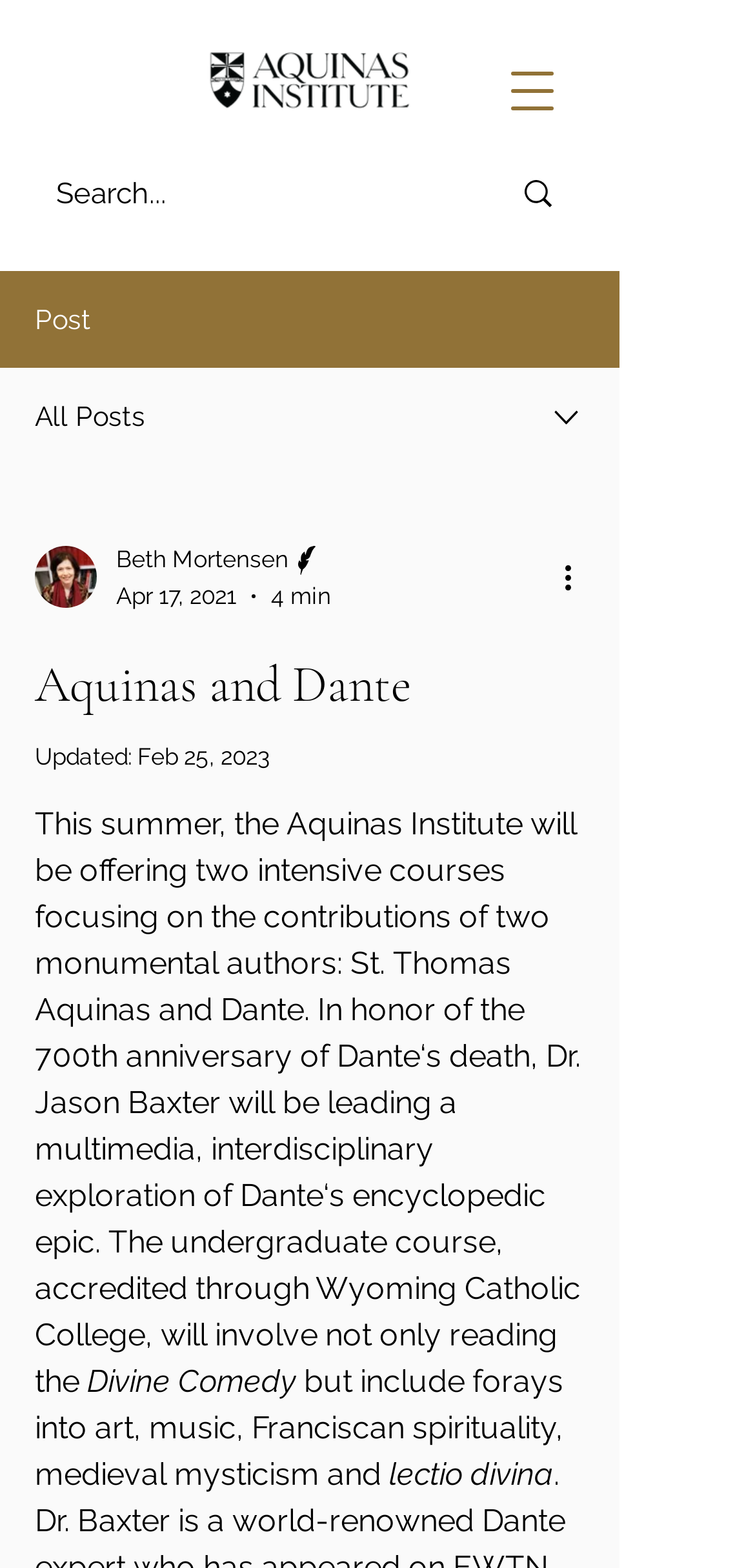Locate the bounding box of the UI element described by: "aria-label="Search..." name="q" placeholder="Search..."" in the given webpage screenshot.

[0.074, 0.099, 0.597, 0.148]